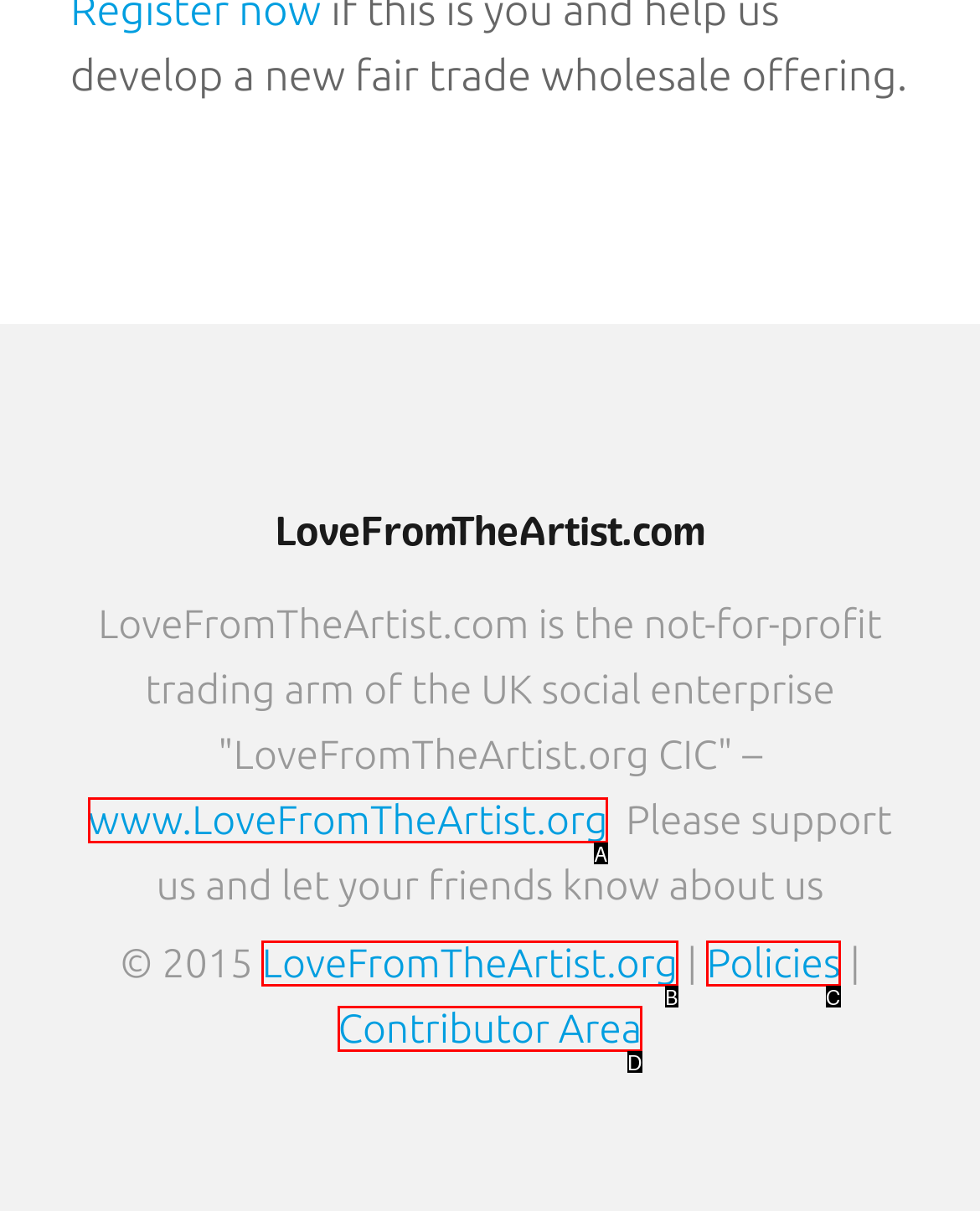Based on the description Contributor Area, identify the most suitable HTML element from the options. Provide your answer as the corresponding letter.

D